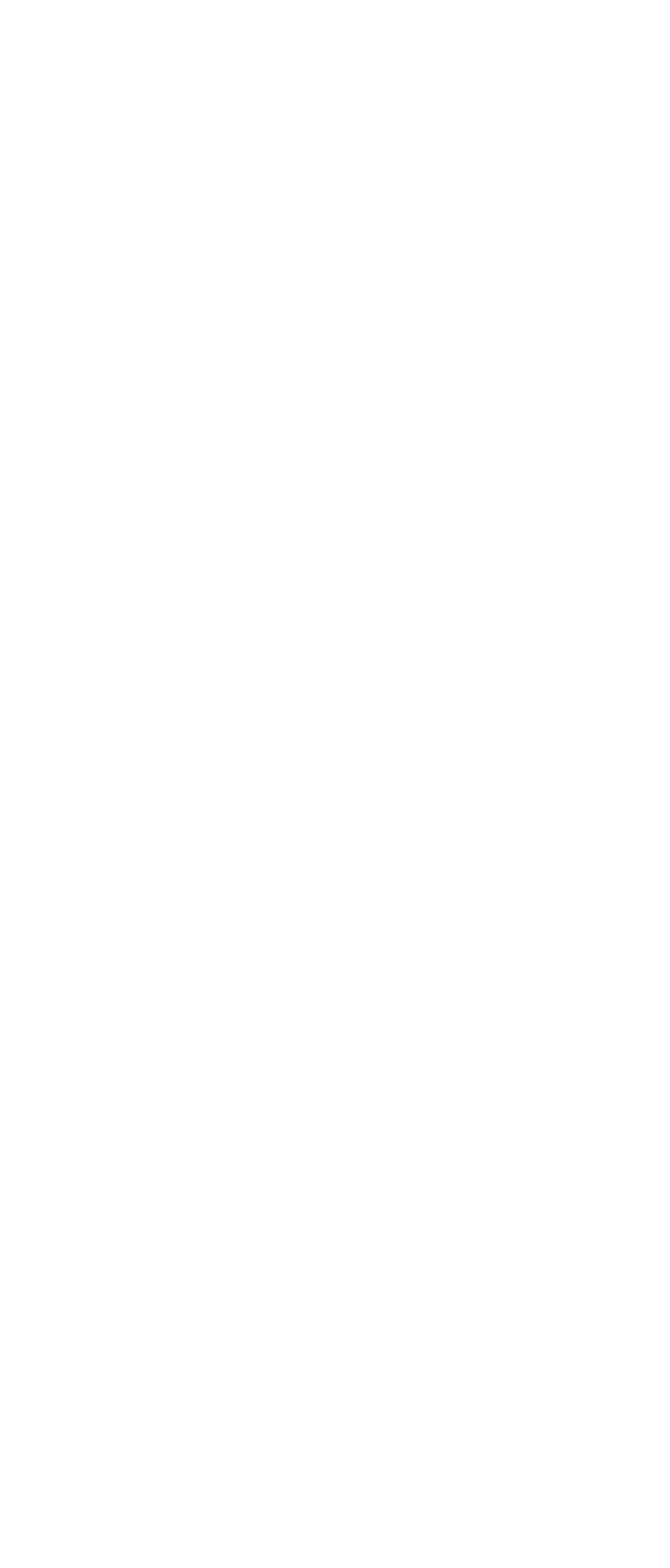Given the description of a UI element: "parent_node: Phone name="wpforms[fields][66][]" value="Phone"", identify the bounding box coordinates of the matching element in the webpage screenshot.

[0.06, 0.779, 0.096, 0.794]